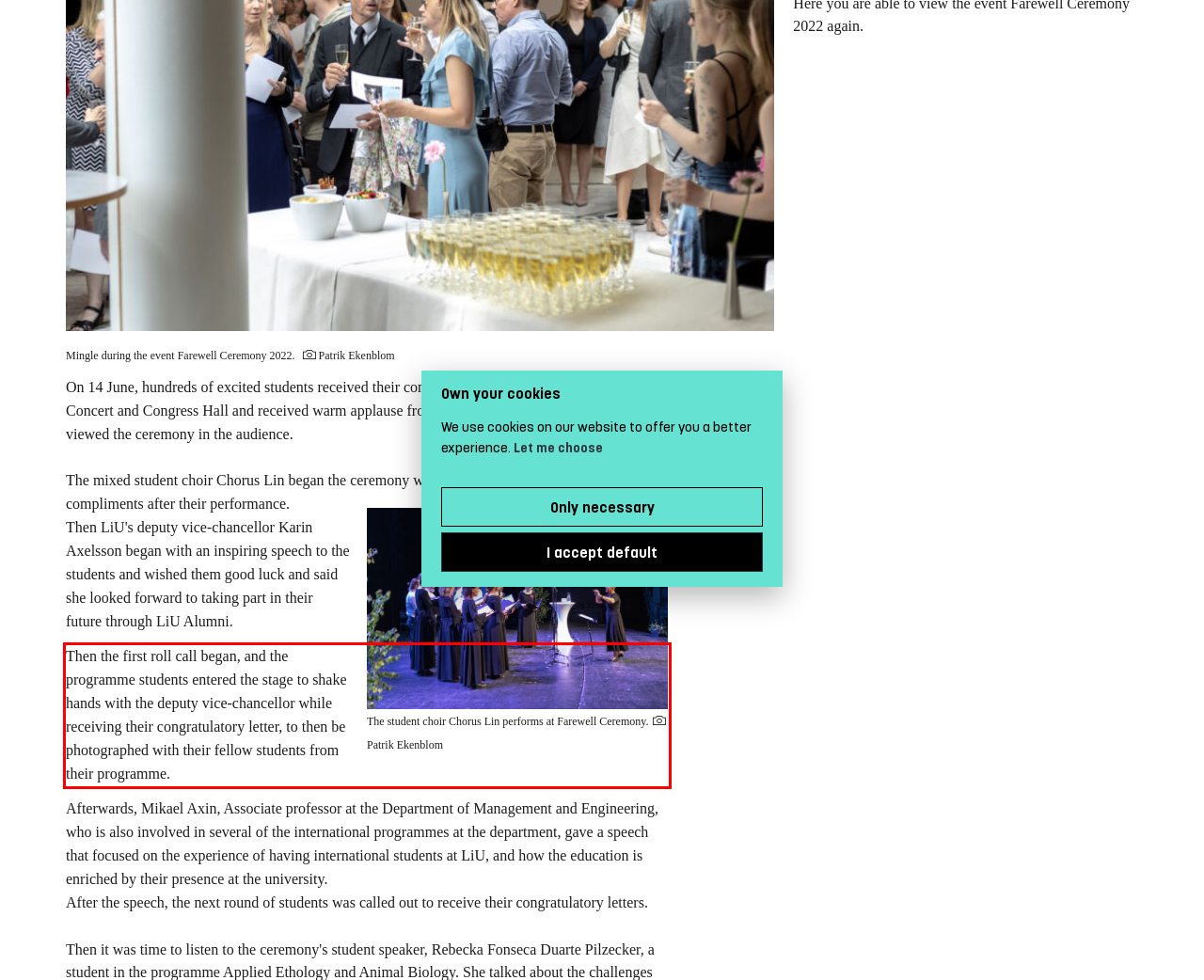Given a webpage screenshot, identify the text inside the red bounding box using OCR and extract it.

Then the first roll call began, and the programme students entered the stage to shake hands with the deputy vice-chancellor while receiving their congratulatory letter, to then be photographed with their fellow students from their programme.